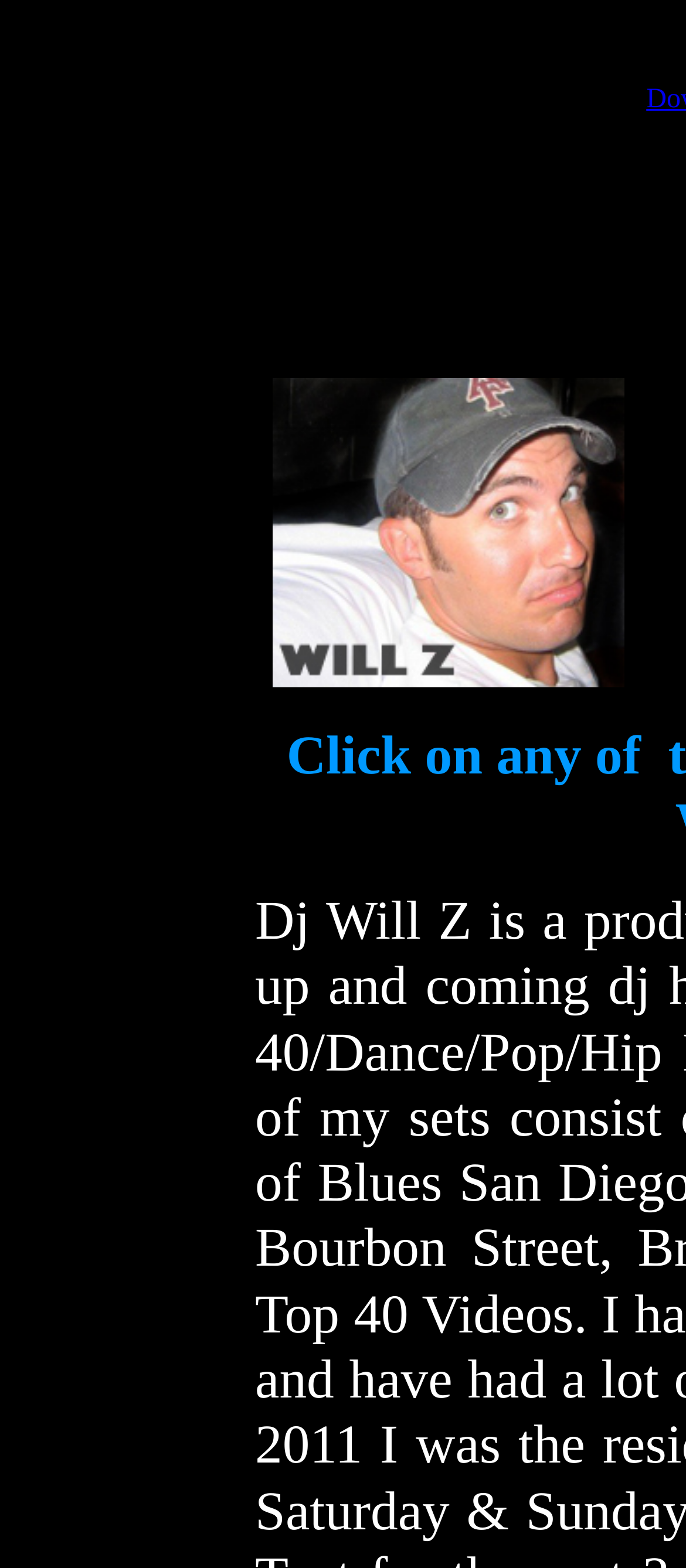Is there an image on the webpage?
Please use the image to provide a one-word or short phrase answer.

Yes